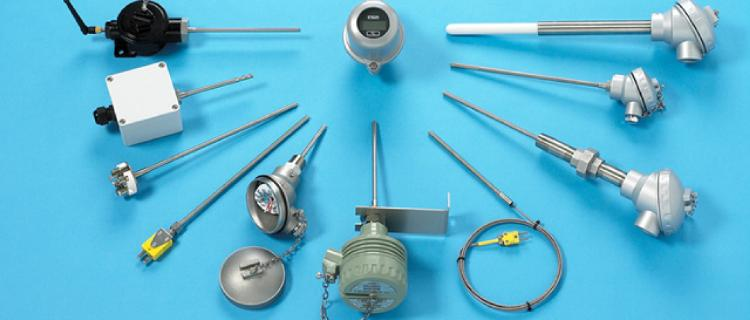By analyzing the image, answer the following question with a detailed response: What is the purpose of the sensors in the image?

According to the caption, the thermocouple and RTD sensors are crucial components in temperature measurement for industrial and commercial applications, which implies that their primary purpose is to measure temperature.